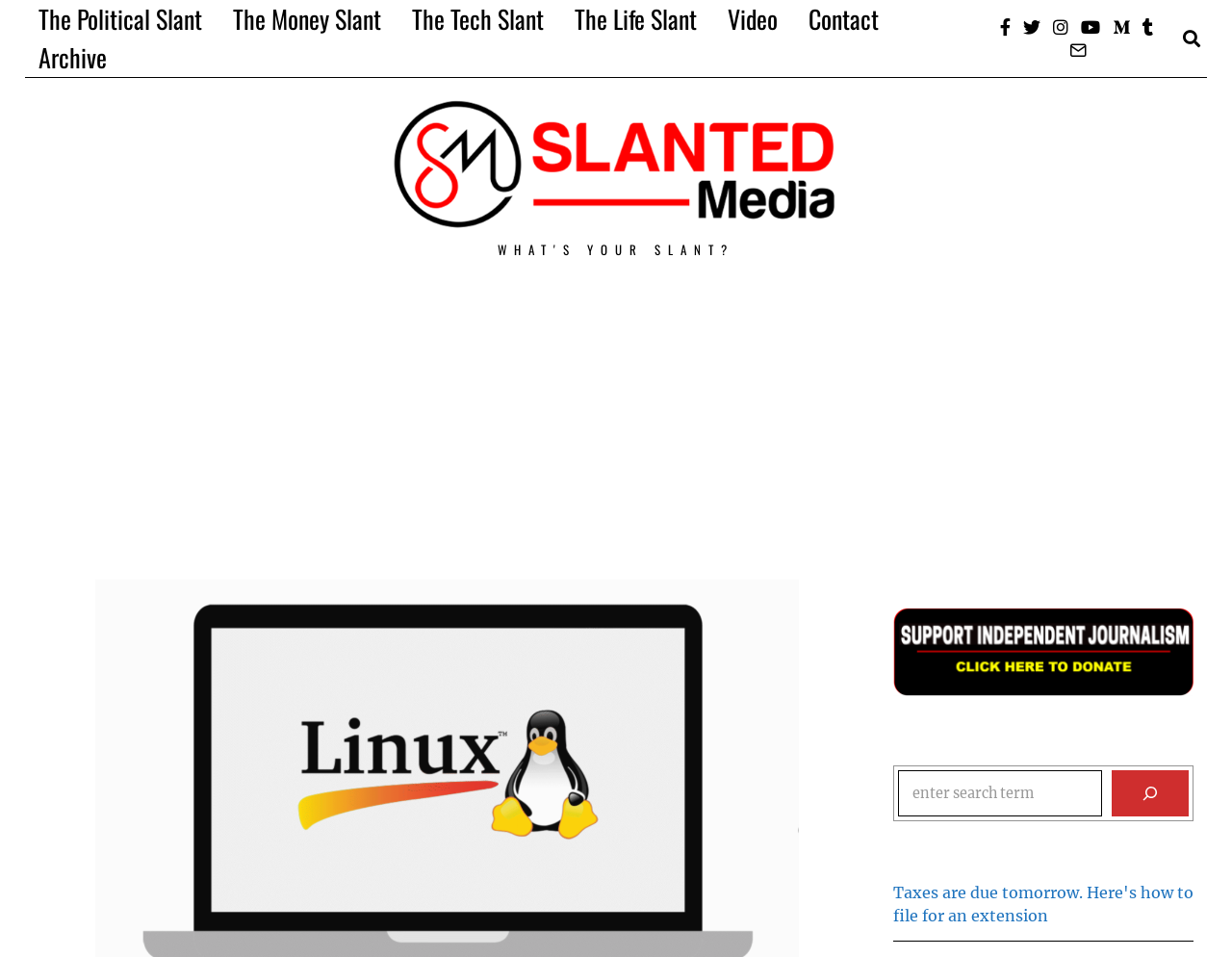Identify the bounding box coordinates of the HTML element based on this description: "Video".

[0.579, 0.0, 0.642, 0.04]